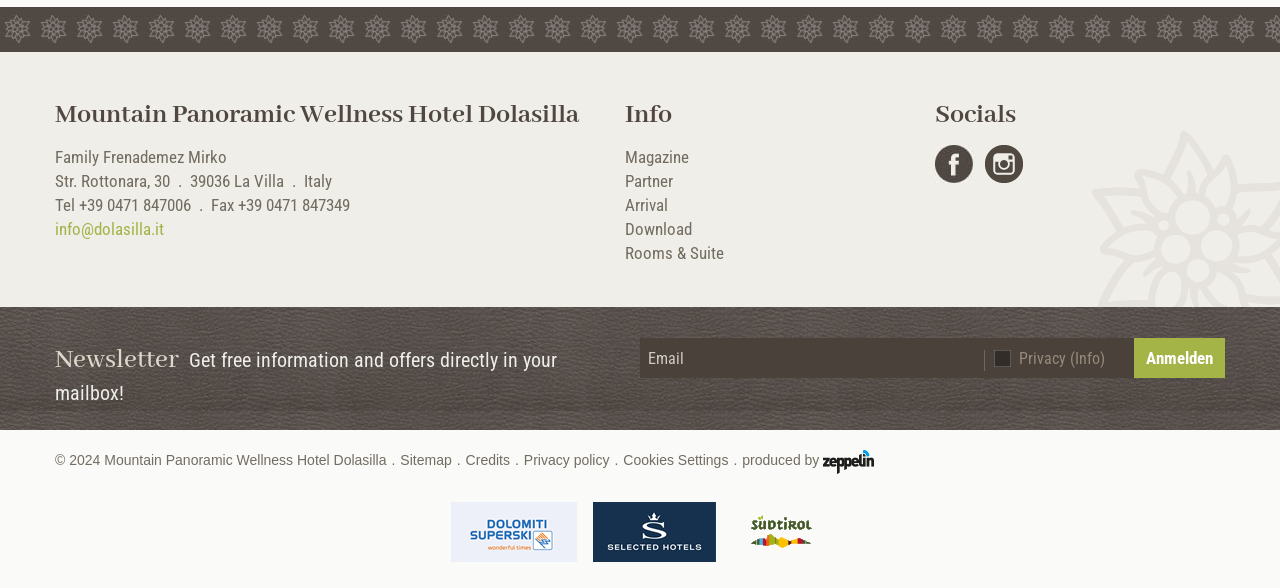Please answer the following question using a single word or phrase: 
What is the phone number of the hotel?

+39 0471 847006